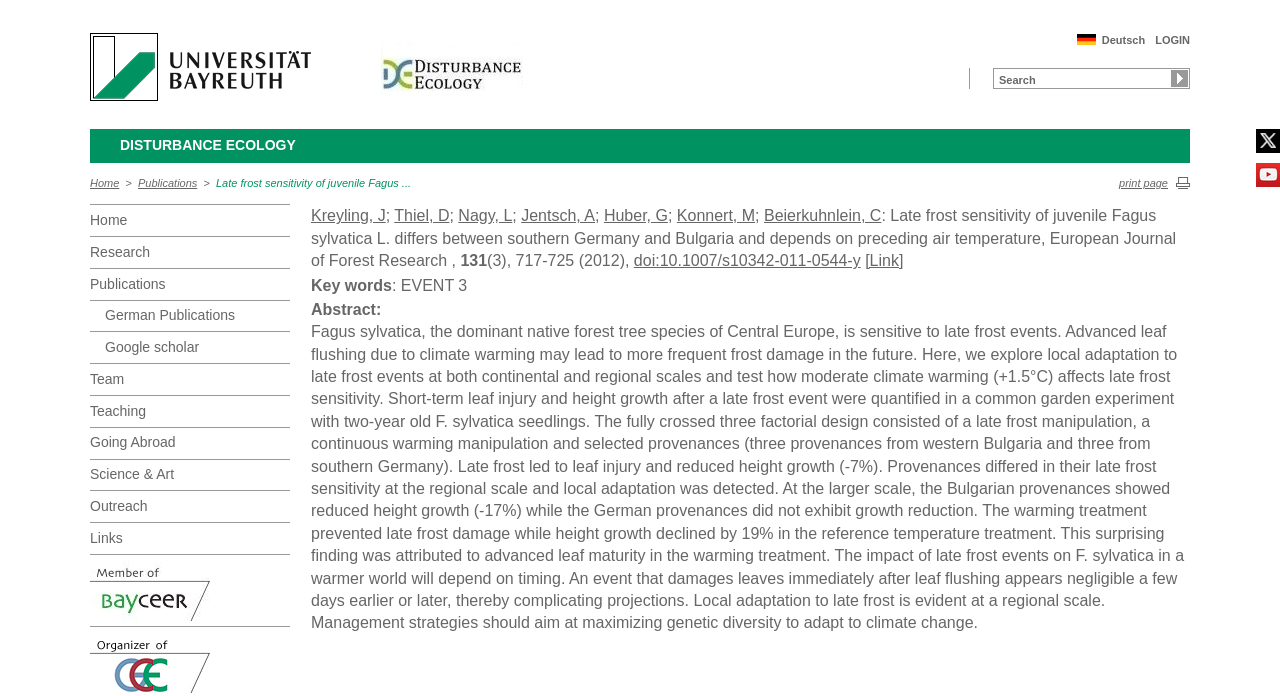Summarize the webpage in an elaborate manner.

This webpage is about a research publication titled "Late frost sensitivity of juvenile Fagus sylvatica L. differs between southern Germany and Bulgaria and depends on preceding air temperature". At the top left corner, there are two logos: the University of Bayreuth and Disturbance Ecology. On the top right corner, there are links to "LOGIN" and "Deutsch", as well as a search bar with a "Suche" button. 

Below the logos, there is a heading "DISTURBANCE ECOLOGY" with a link to the same title. Underneath, there are links to "Home", "Publications", and "Late frost sensitivity of juvenile Fagus...". On the right side, there is a link to "print page". 

Further down, there are links to various sections, including "Research", "Publications", "Team", "Teaching", "Going Abroad", "Science & Art", "Outreach", "Links", and "BayCEER Member". Some of these links have accompanying images.

The main content of the page is a table with three rows. The first row contains information about the publication, including authors, title, journal, volume, and DOI. The authors' names are links. The second row is empty, and the third row contains the abstract of the publication, which discusses the sensitivity of Fagus sylvatica to late frost events and the impact of climate warming on this sensitivity.